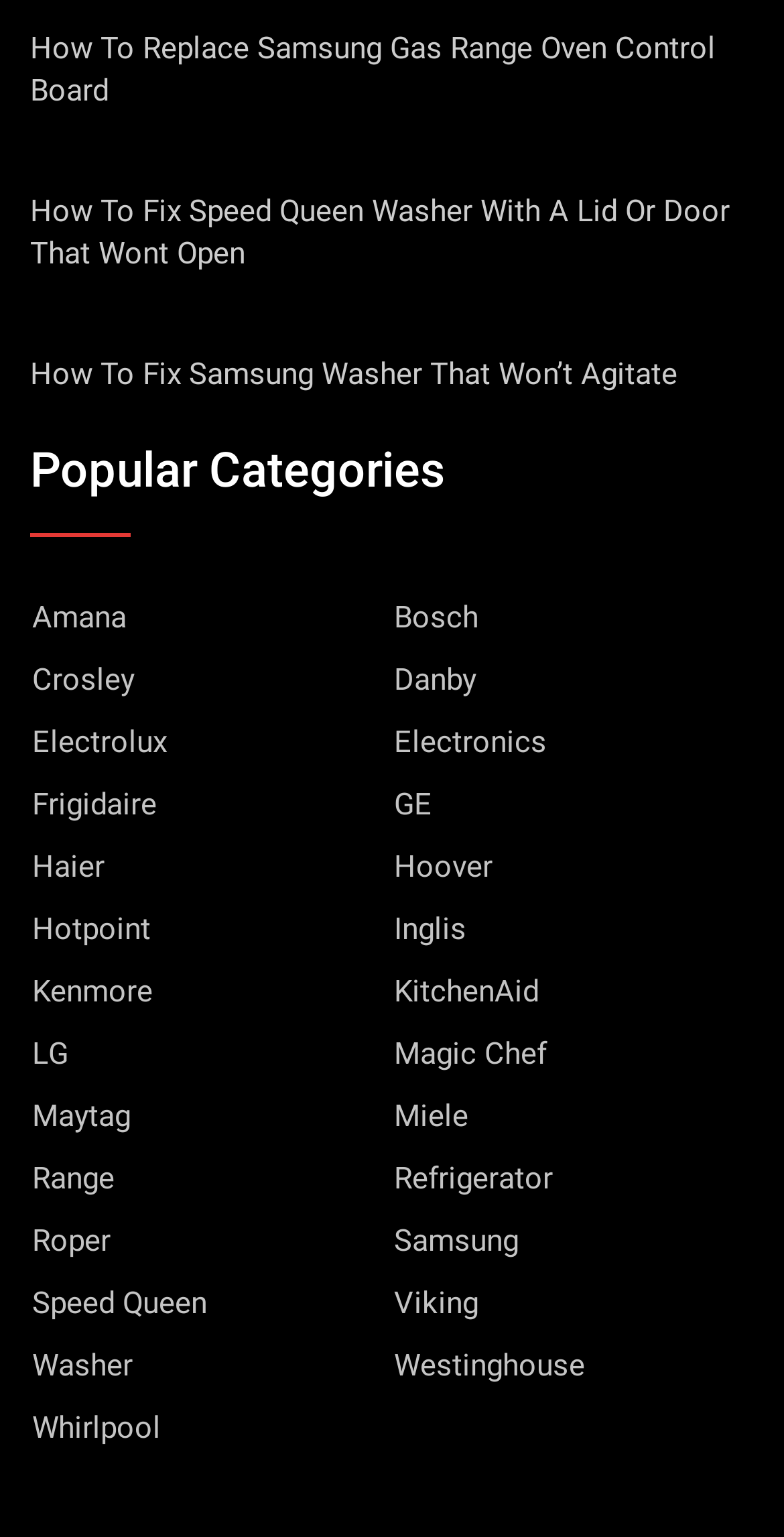Determine the bounding box coordinates for the clickable element to execute this instruction: "Browse 'Electrolux' products". Provide the coordinates as four float numbers between 0 and 1, i.e., [left, top, right, bottom].

[0.041, 0.47, 0.213, 0.497]